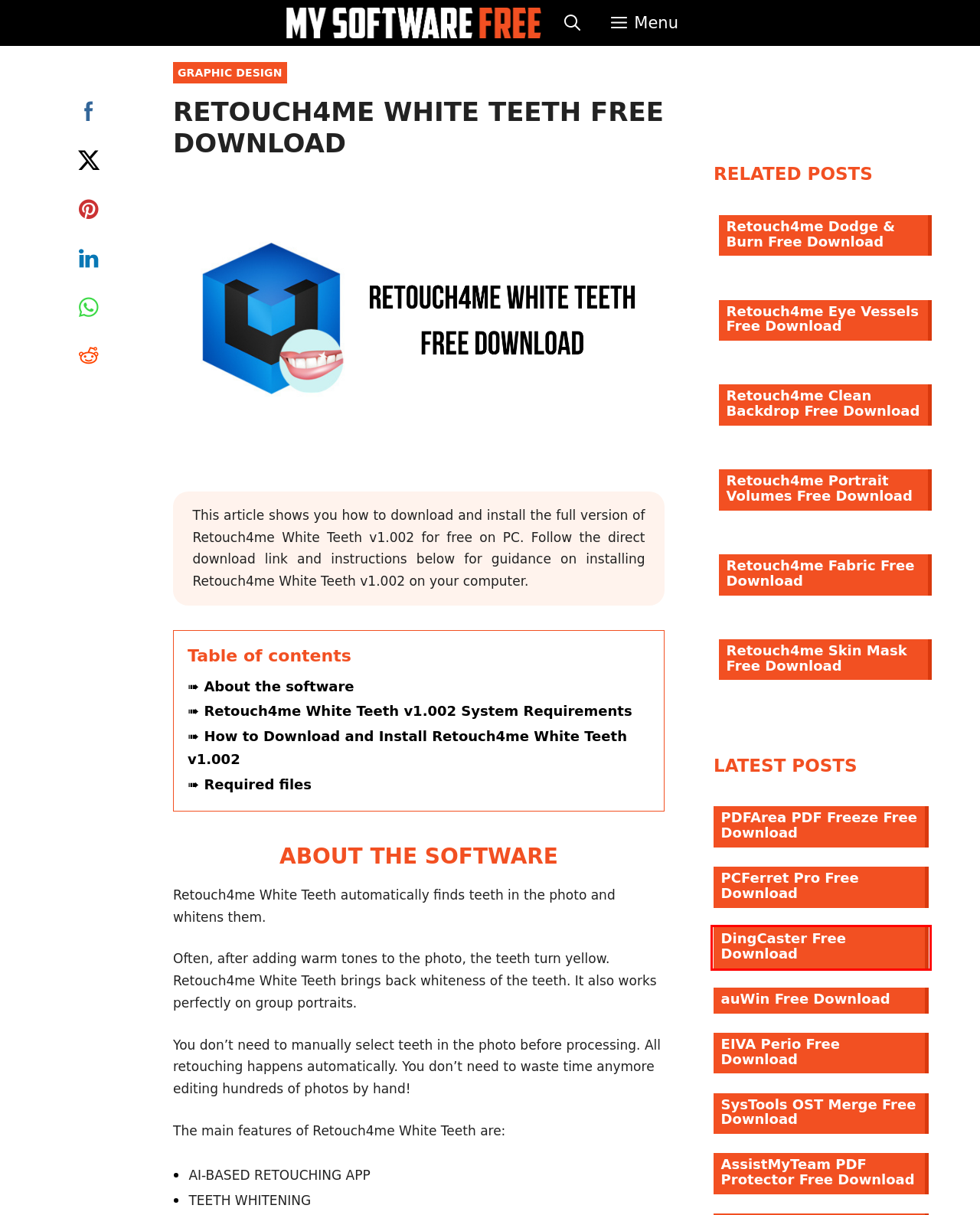You have a screenshot of a webpage with a red bounding box highlighting a UI element. Your task is to select the best webpage description that corresponds to the new webpage after clicking the element. Here are the descriptions:
A. PCFerret Pro Free Download - My Software Free
B. auWin Free Download - My Software Free
C. DingCaster Free Download - My Software Free
D. SysTools OST Merge Free Download - My Software Free
E. Retouch4me Eye Vessels Free Download - My Software Free
F. Retouch4me Portrait Volumes Free Download - My Software Free
G. PDFArea PDF Freeze Free Download - My Software Free
H. Retouch4me Dodge & Burn Free Download - My Software Free

C